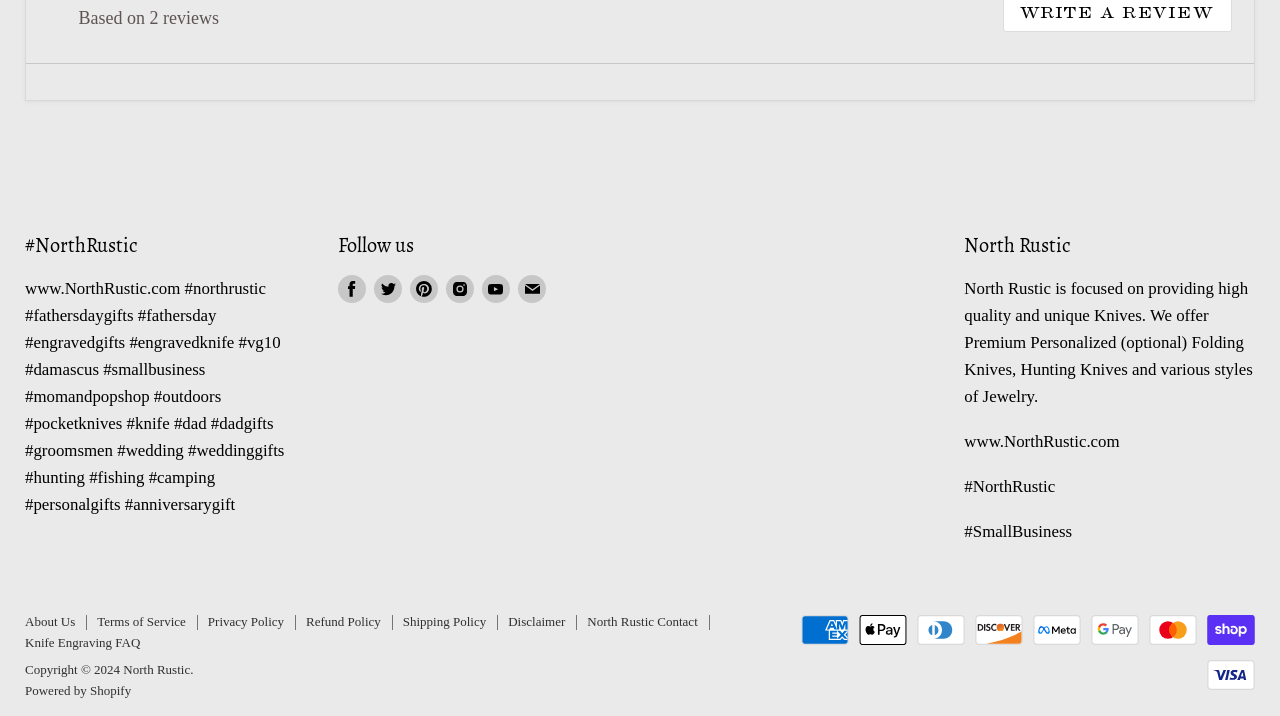Please find the bounding box coordinates of the element that you should click to achieve the following instruction: "Fill in the 'Name' field". The coordinates should be presented as four float numbers between 0 and 1: [left, top, right, bottom].

None